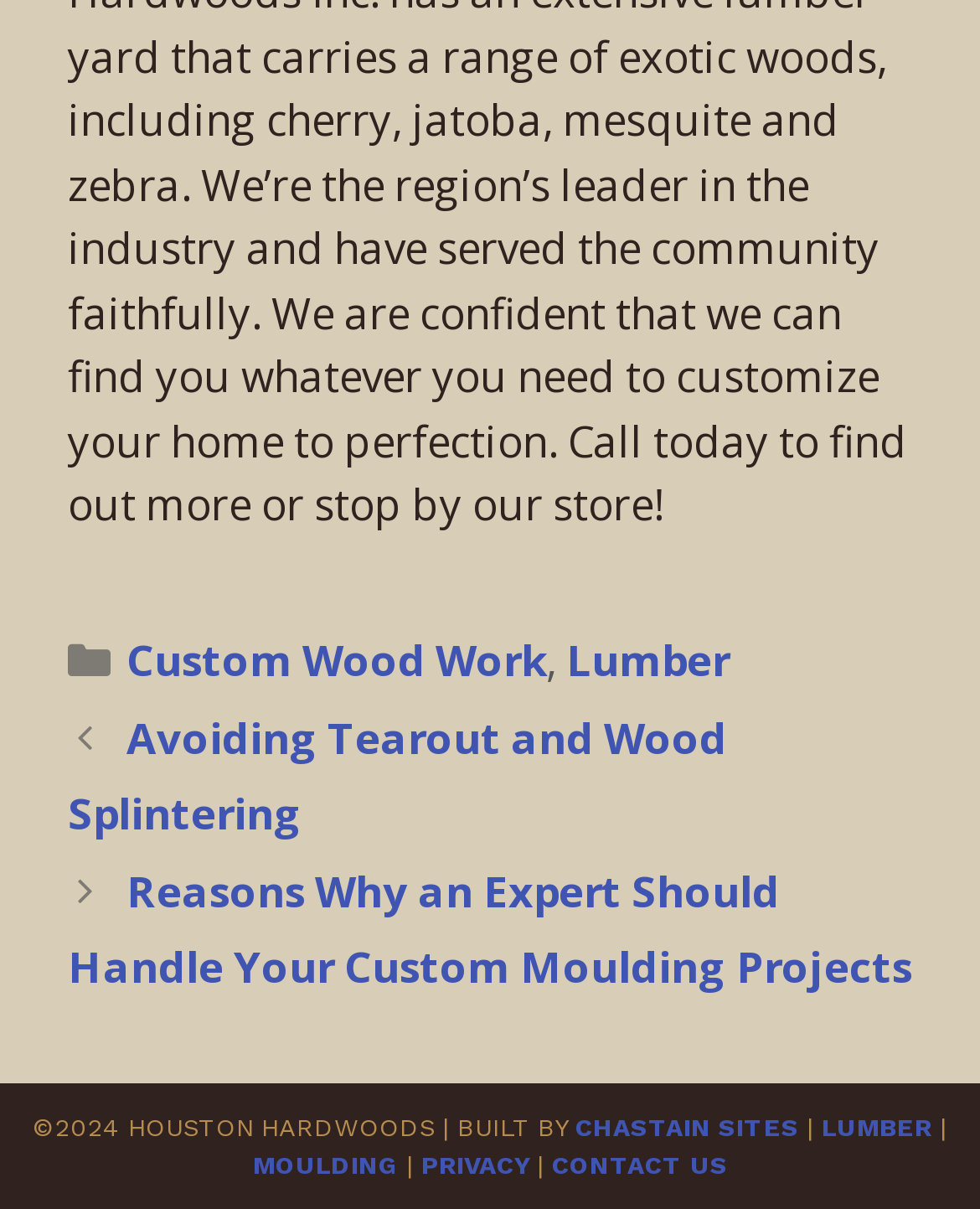Please give a succinct answer to the question in one word or phrase:
What is the name of the company that built the website?

CHASTAIN SITES